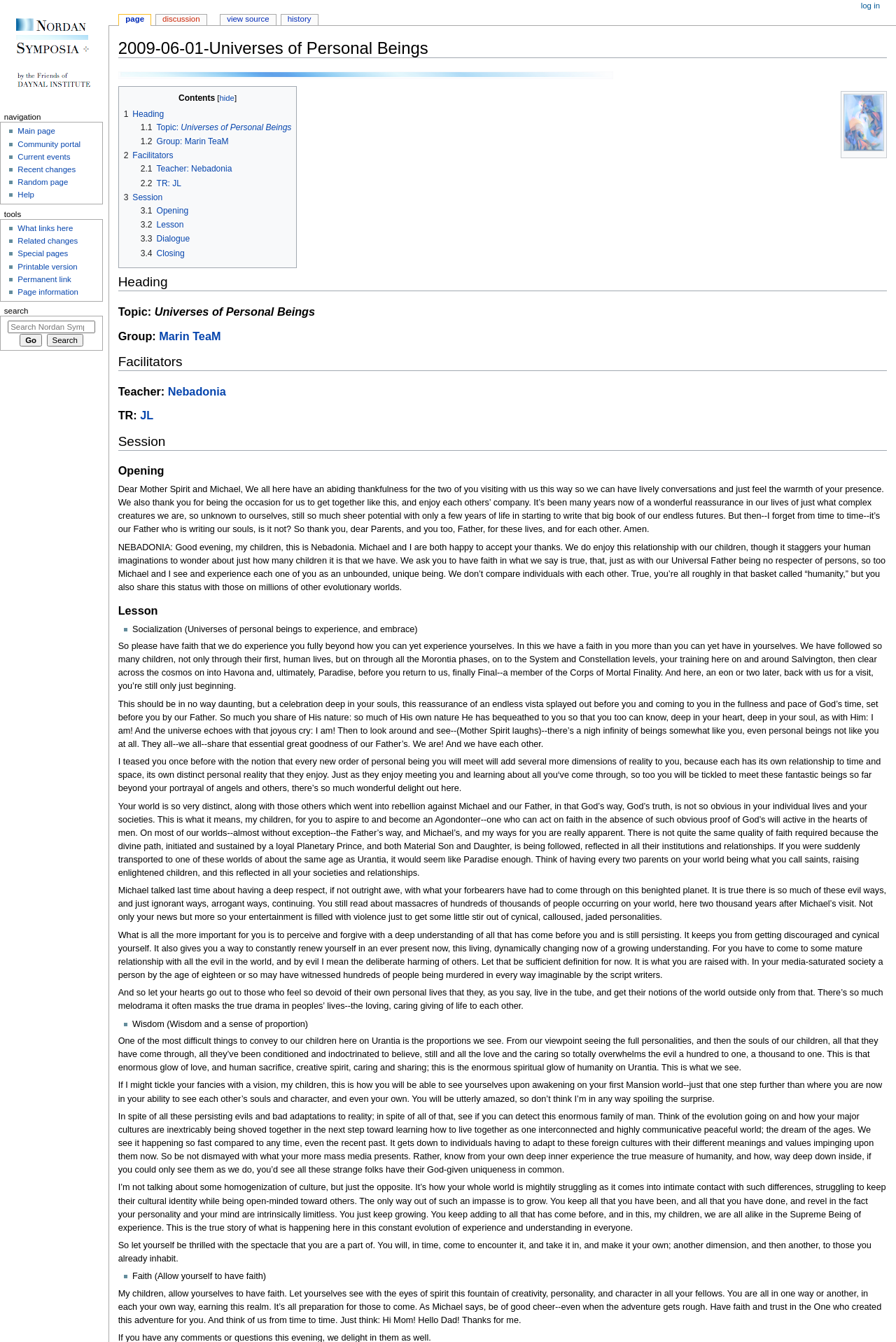What is the topic of the session?
Using the information presented in the image, please offer a detailed response to the question.

The topic of the session is obtained from the heading 'Topic: Universes of Personal Beings' which is a subheading under the 'Session' section.